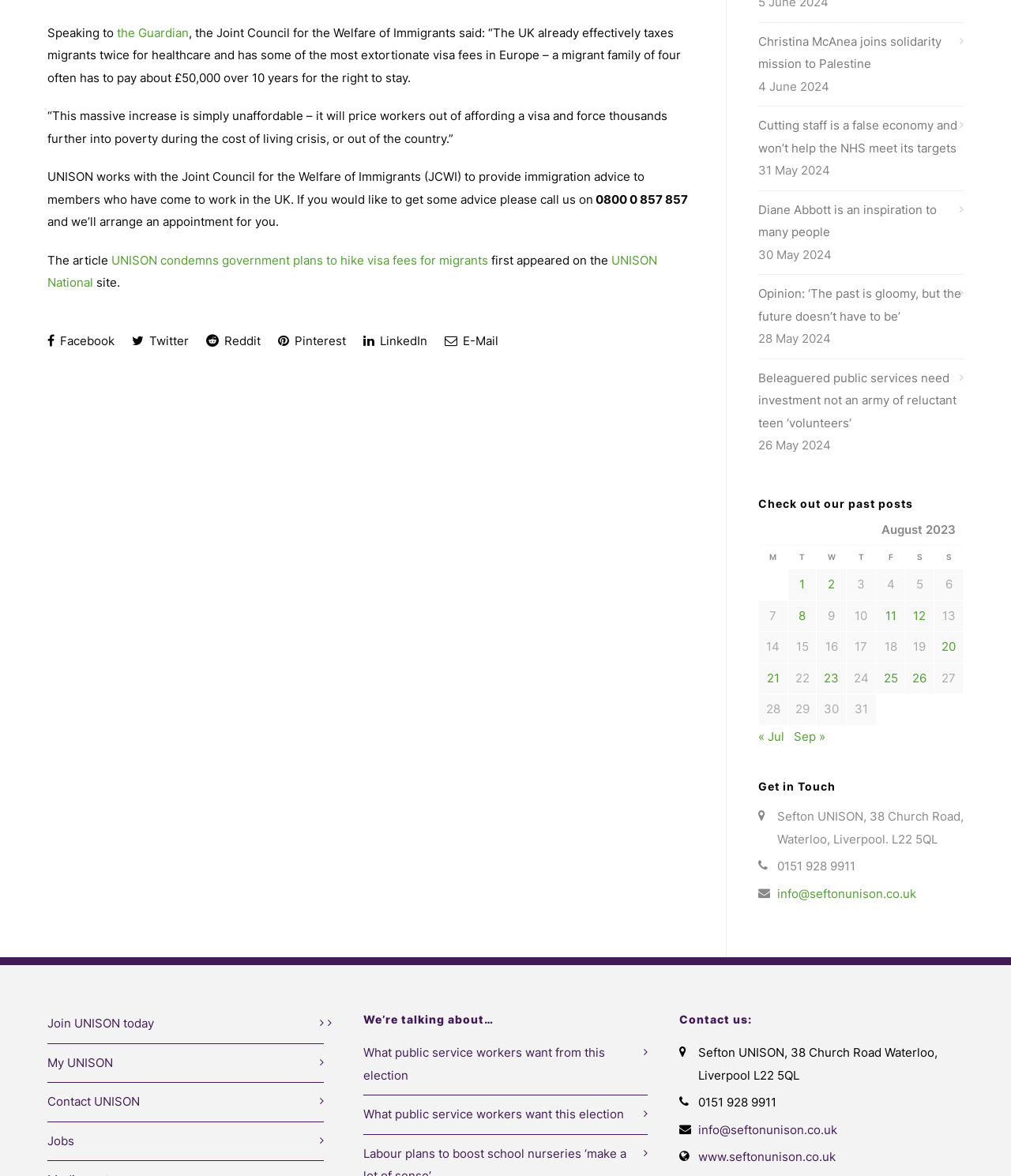Based on the visual content of the image, answer the question thoroughly: What social media platforms are available for sharing?

The social media icons are displayed at the bottom of the webpage, allowing users to share content on various platforms.